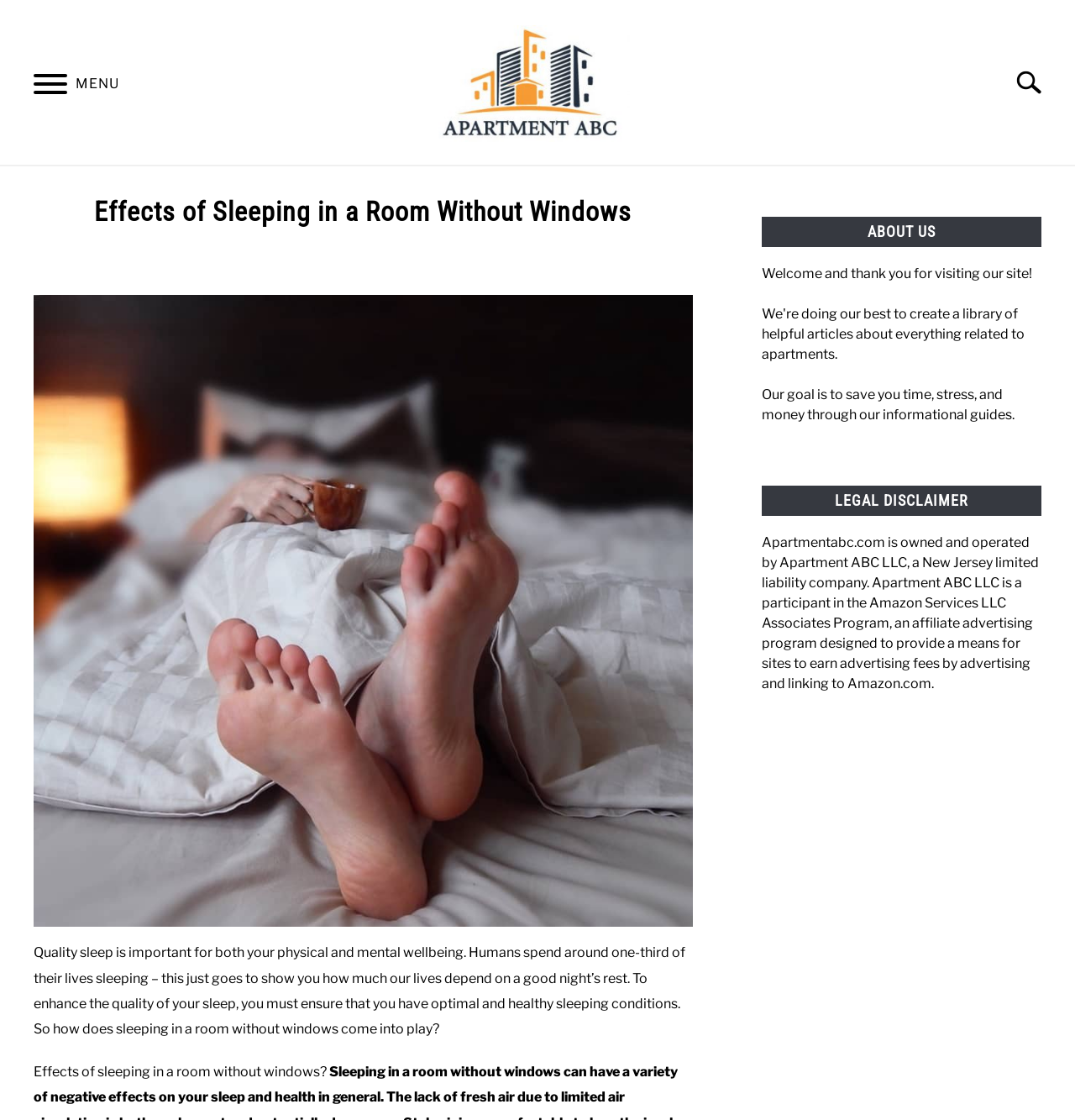Please determine the bounding box coordinates of the element to click on in order to accomplish the following task: "Learn more about the author Melanie Asiba". Ensure the coordinates are four float numbers ranging from 0 to 1, i.e., [left, top, right, bottom].

[0.03, 0.247, 0.076, 0.276]